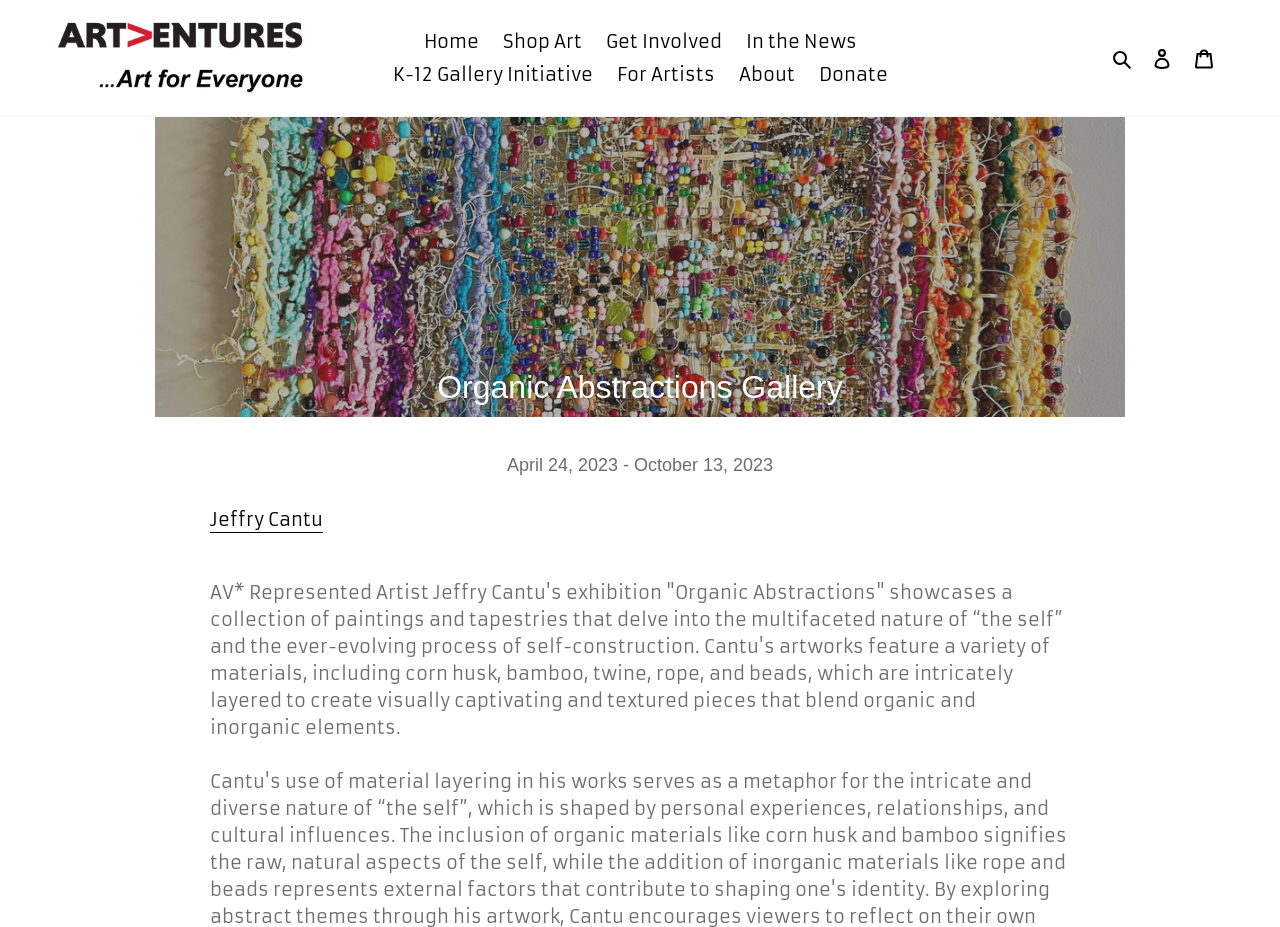Extract the primary headline from the webpage and present its text.

Collection:
Organic Abstractions Gallery